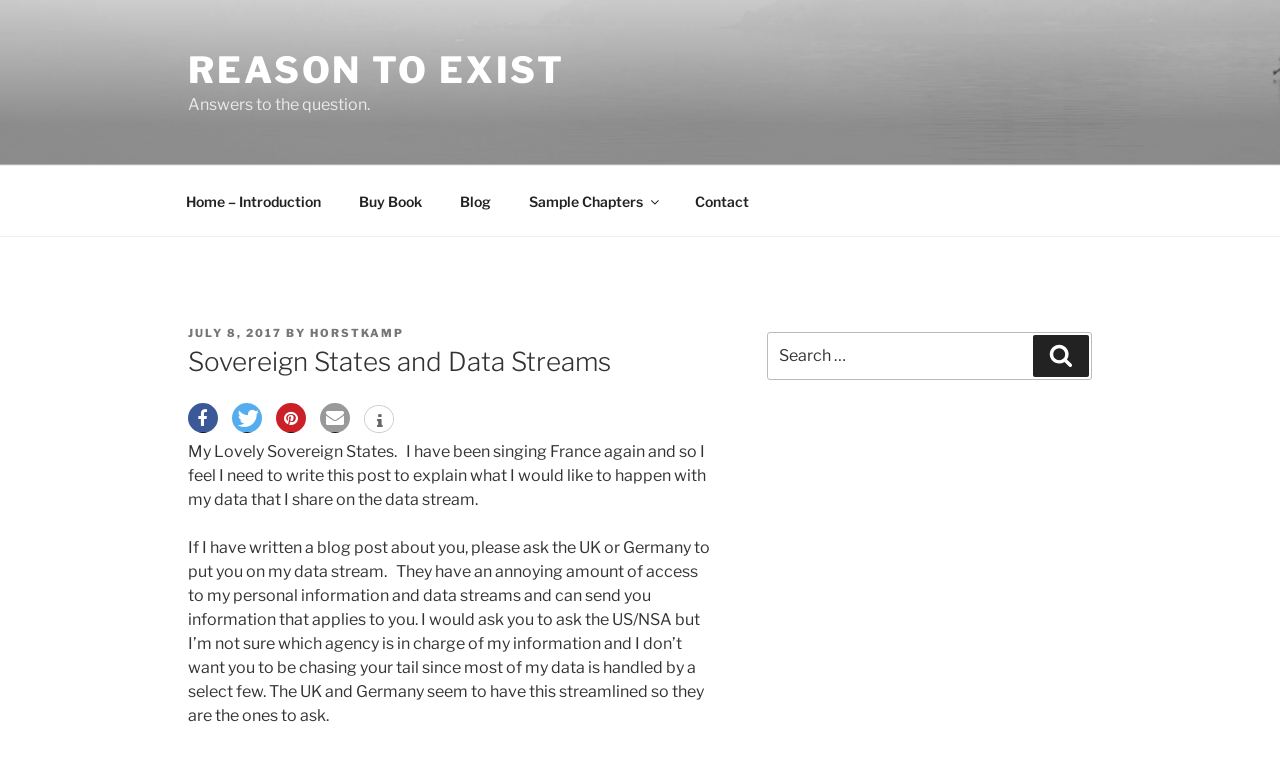What is the name of the book?
Using the image, give a concise answer in the form of a single word or short phrase.

Sovereign States and Data Streams